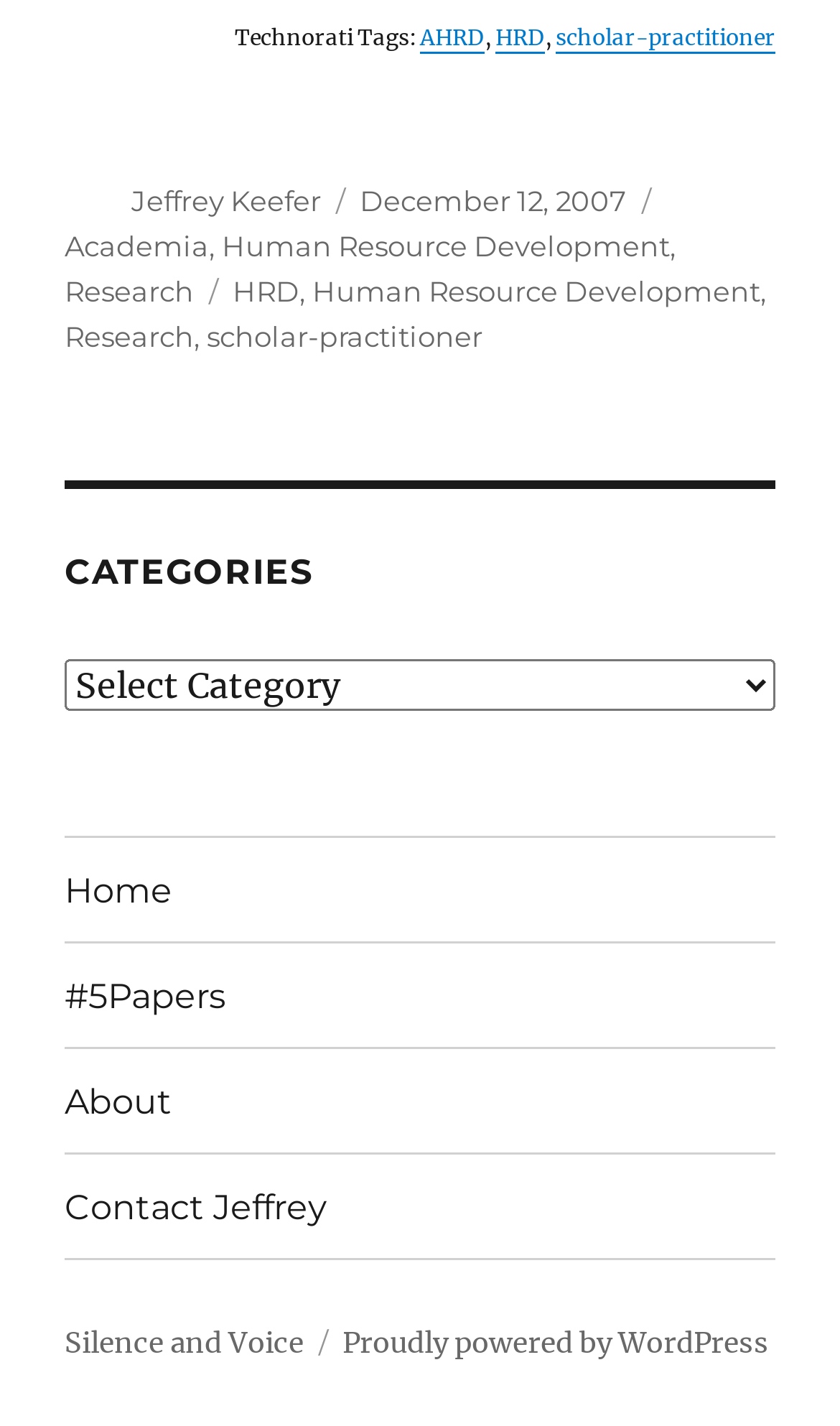What are the categories of this post?
Please ensure your answer is as detailed and informative as possible.

The categories can be found in the footer section of the webpage, where it says 'Categories' followed by links to 'Academia', 'Human Resource Development', and 'Research'.